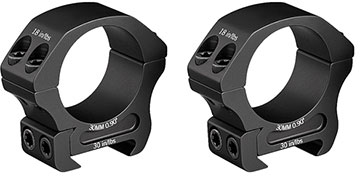Give a comprehensive caption for the image.

The image showcases the Vortex Pro Series Rings in a Weaver style, specifically the PR30-L model. These rings are designed for a 30mm scope tube and come in a low profile with a sleek matte black finish. Crafted for durability and reliability, they feature high-quality machining to ensure optimal accuracy and consistency when mounting optics. Each ring is equipped with four T-25 Torx-style socket cap screws for secure attachment, highlighting their durable construction. Ideal for rifle and optic combinations, these rings are both lightweight and streamlined, making them a perfect addition for those seeking top-tier performance in the field.